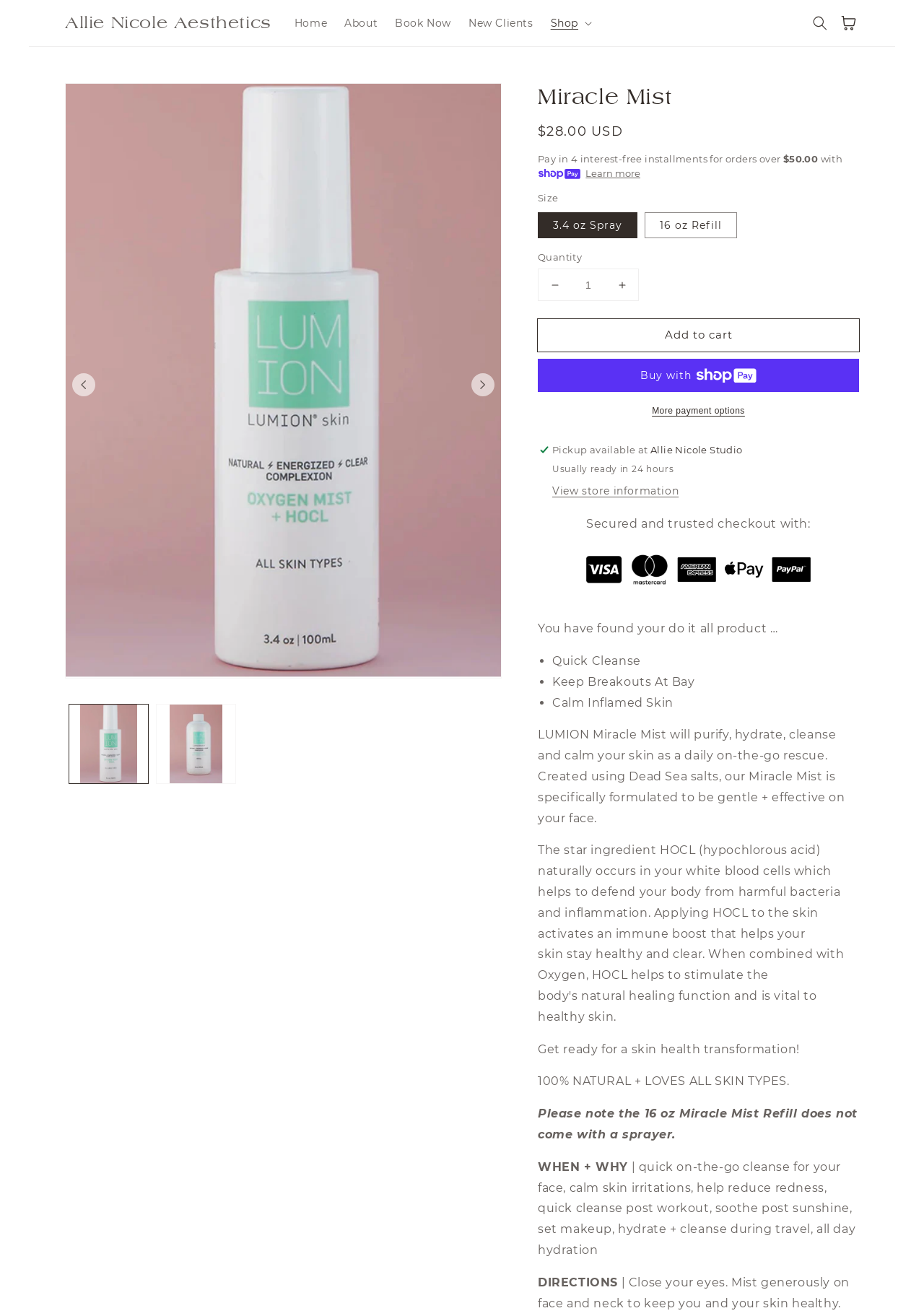Please provide the bounding box coordinate of the region that matches the element description: Allie Nicole Aesthetics. Coordinates should be in the format (top-left x, top-left y, bottom-right x, bottom-right y) and all values should be between 0 and 1.

[0.07, 0.011, 0.294, 0.024]